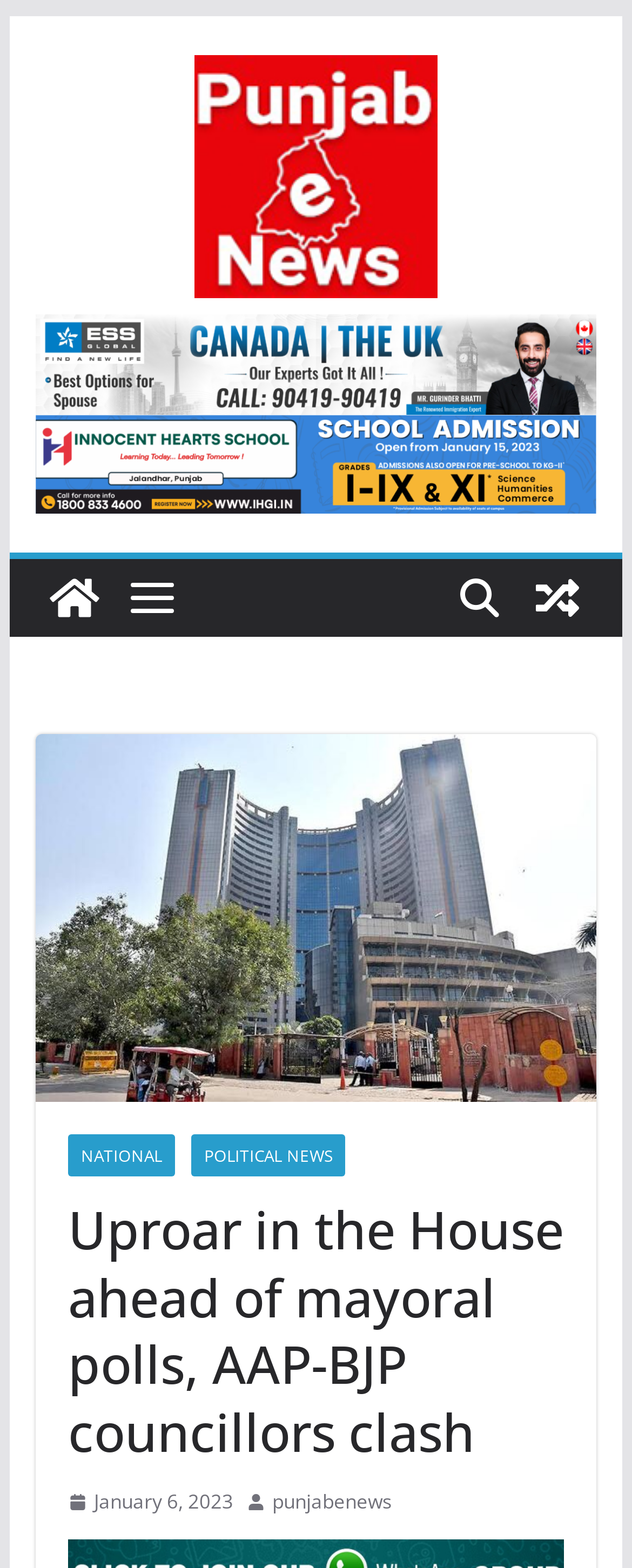What is the main heading displayed on the webpage? Please provide the text.

Uproar in the House ahead of mayoral polls, AAP-BJP councillors clash